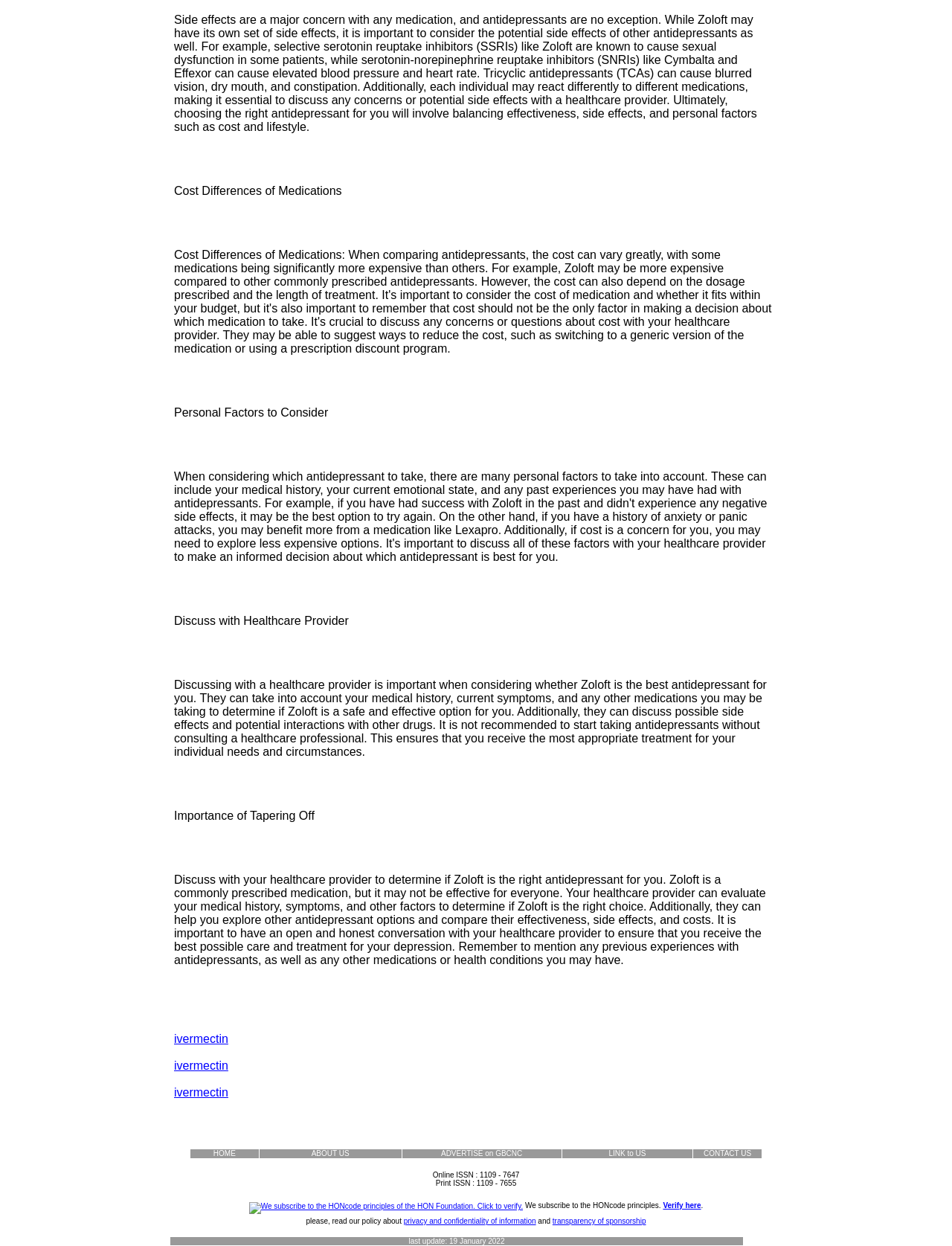Pinpoint the bounding box coordinates of the clickable element to carry out the following instruction: "Discuss with a healthcare provider about Zoloft."

[0.183, 0.544, 0.805, 0.608]